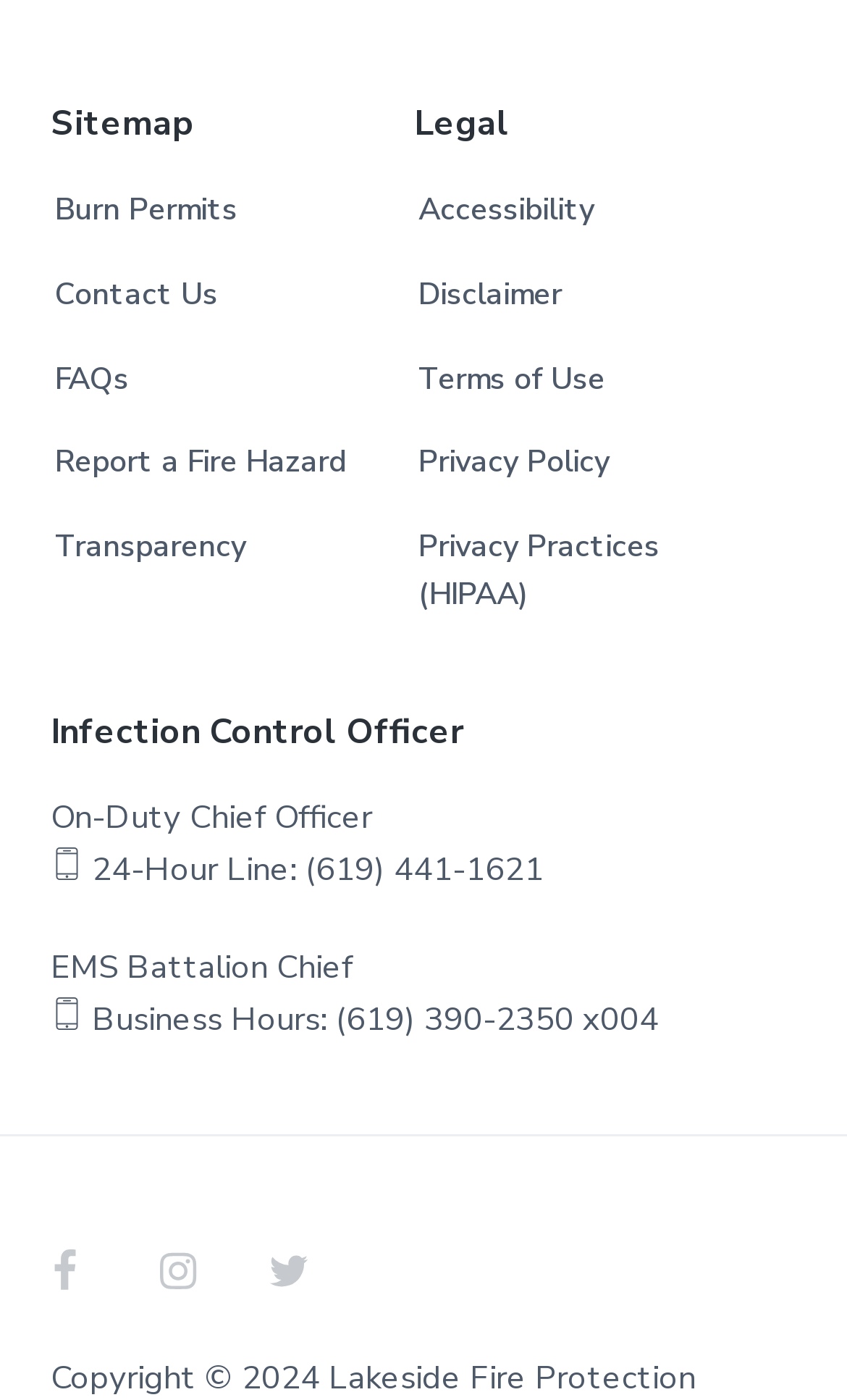Please specify the bounding box coordinates of the element that should be clicked to execute the given instruction: 'Click on Burn Permits'. Ensure the coordinates are four float numbers between 0 and 1, expressed as [left, top, right, bottom].

[0.065, 0.134, 0.28, 0.169]